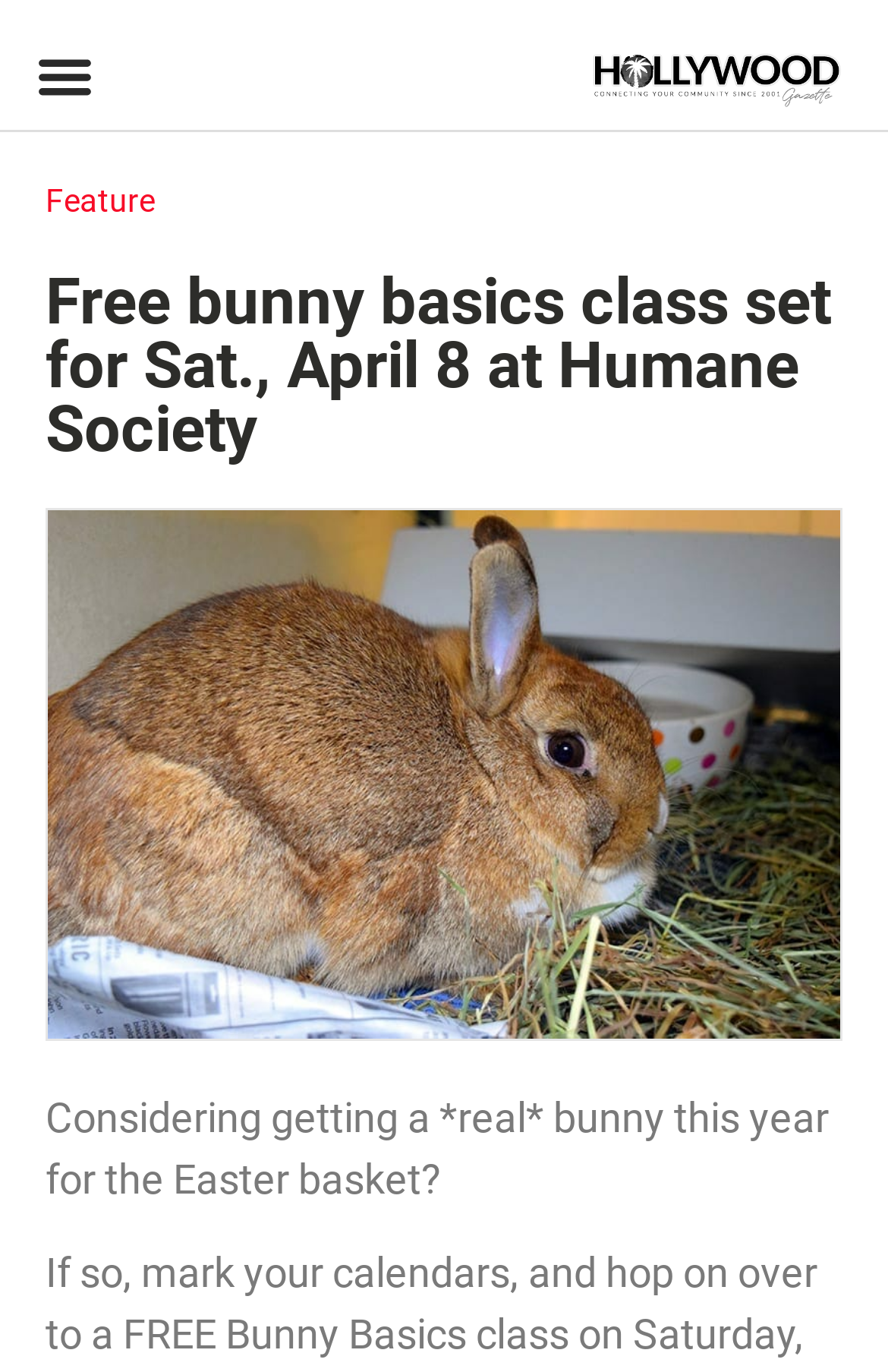Identify the bounding box of the UI component described as: "Feature".

[0.051, 0.133, 0.174, 0.16]